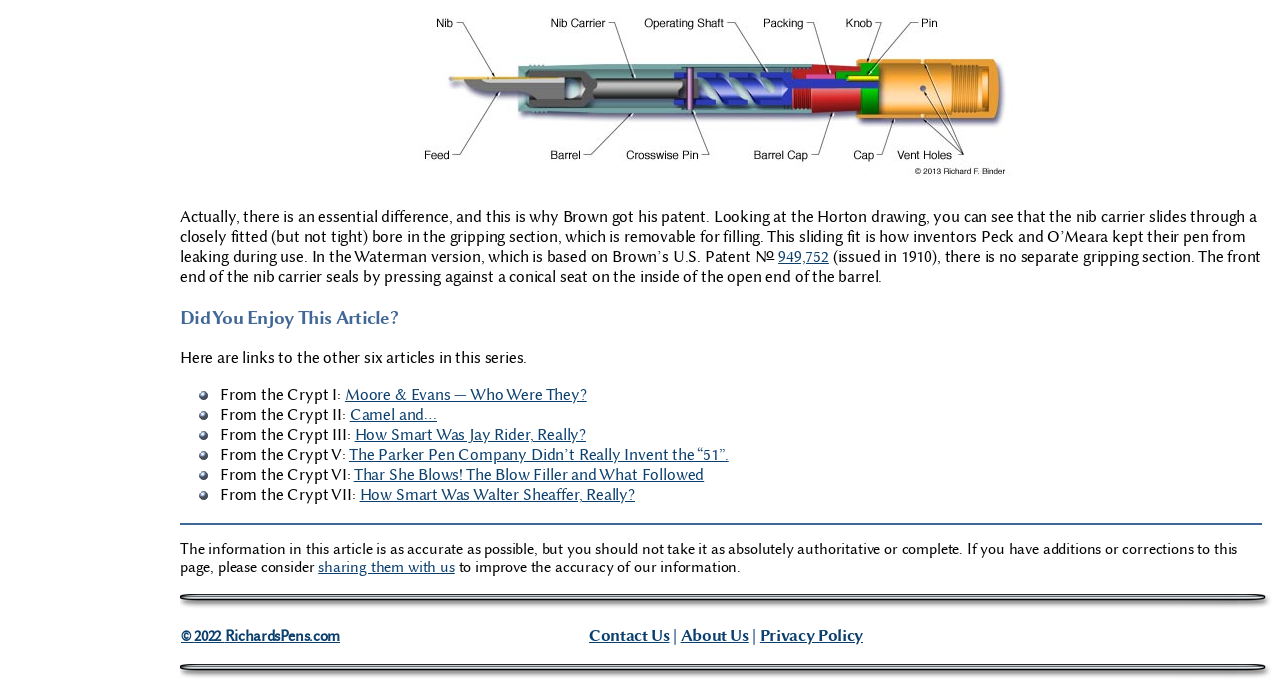How many articles are in this series?
Please answer the question as detailed as possible based on the image.

There are seven articles in this series, as indicated by the list of links to the other articles in the series, which are labeled as 'From the Crypt I' to 'From the Crypt VII'.